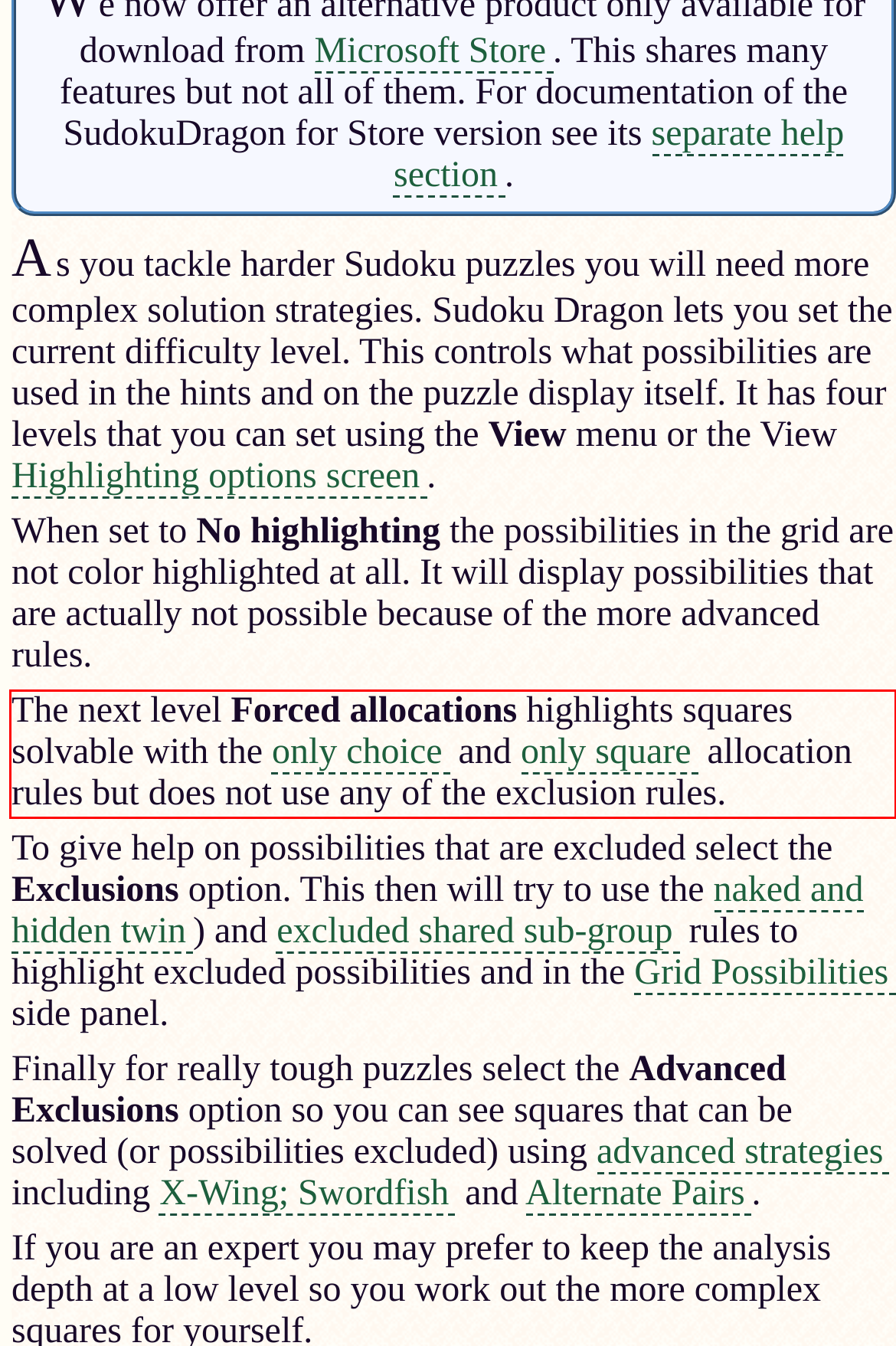You are given a screenshot with a red rectangle. Identify and extract the text within this red bounding box using OCR.

The next level Forced allocations highlights squares solvable with the only choice and only square allocation rules but does not use any of the exclusion rules.